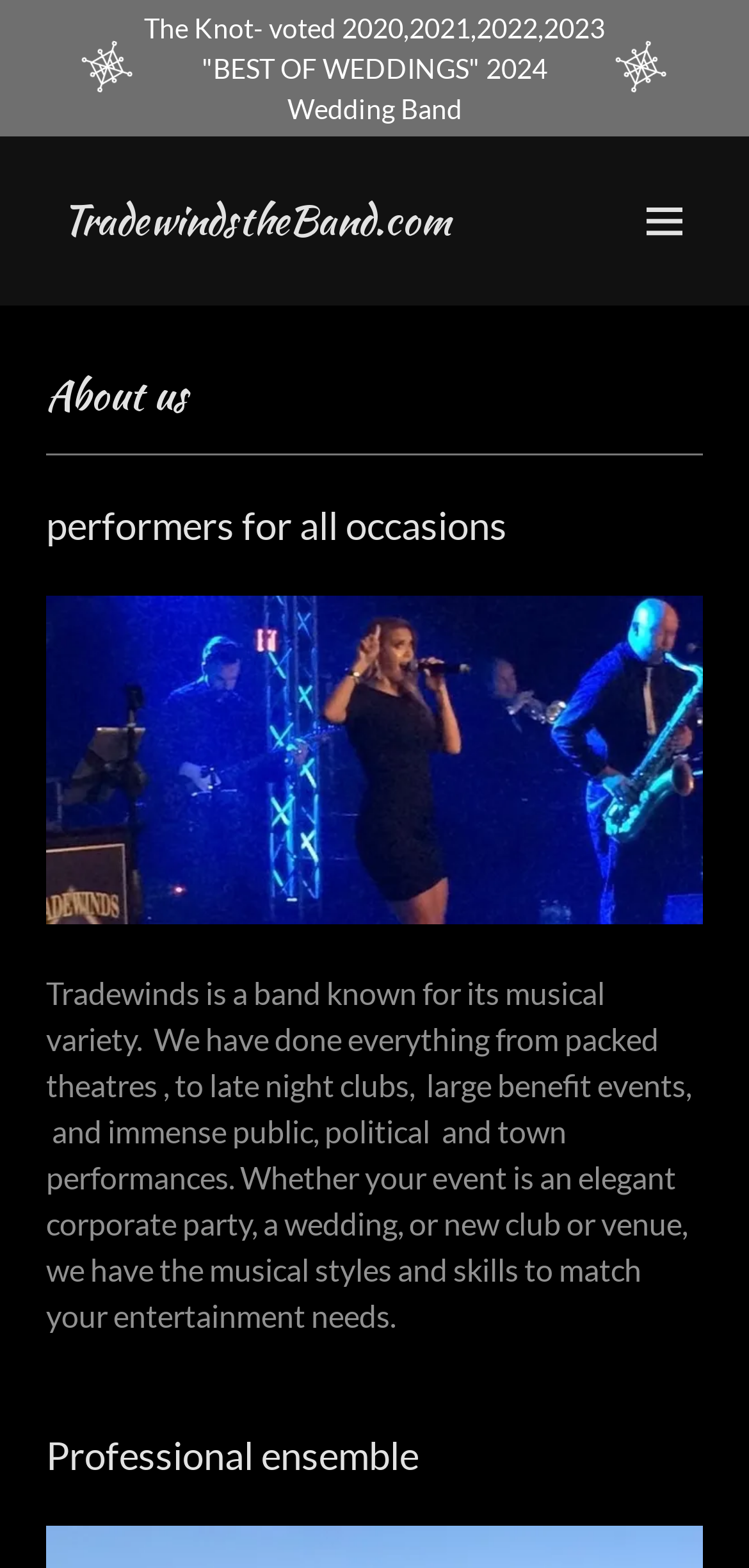Answer briefly with one word or phrase:
What is the band known for?

Musical variety